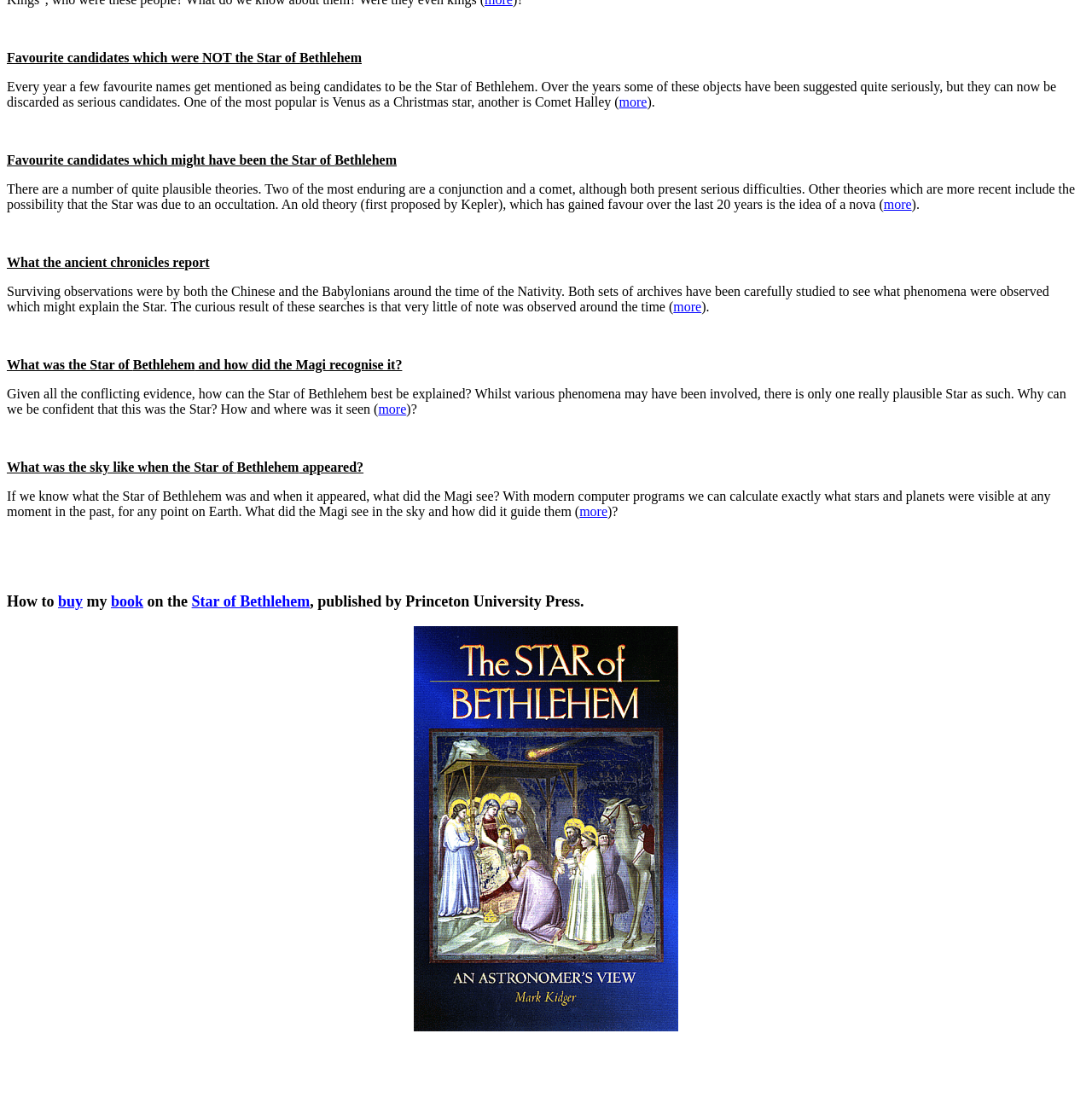Identify and provide the bounding box coordinates of the UI element described: "more". The coordinates should be formatted as [left, top, right, bottom], with each number being a float between 0 and 1.

[0.531, 0.457, 0.556, 0.47]